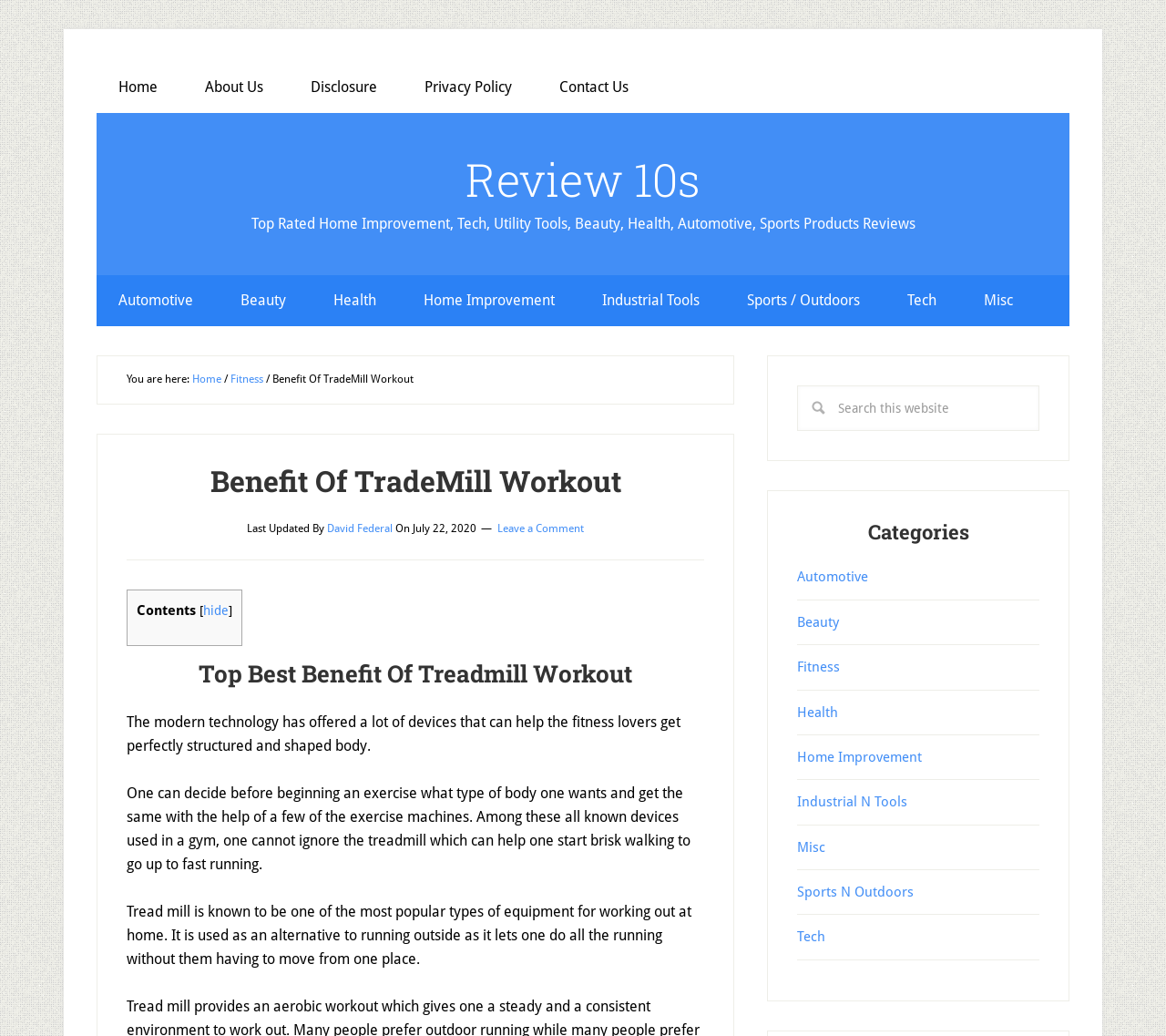Determine the bounding box coordinates of the clickable area required to perform the following instruction: "Leave a comment". The coordinates should be represented as four float numbers between 0 and 1: [left, top, right, bottom].

[0.427, 0.504, 0.501, 0.516]